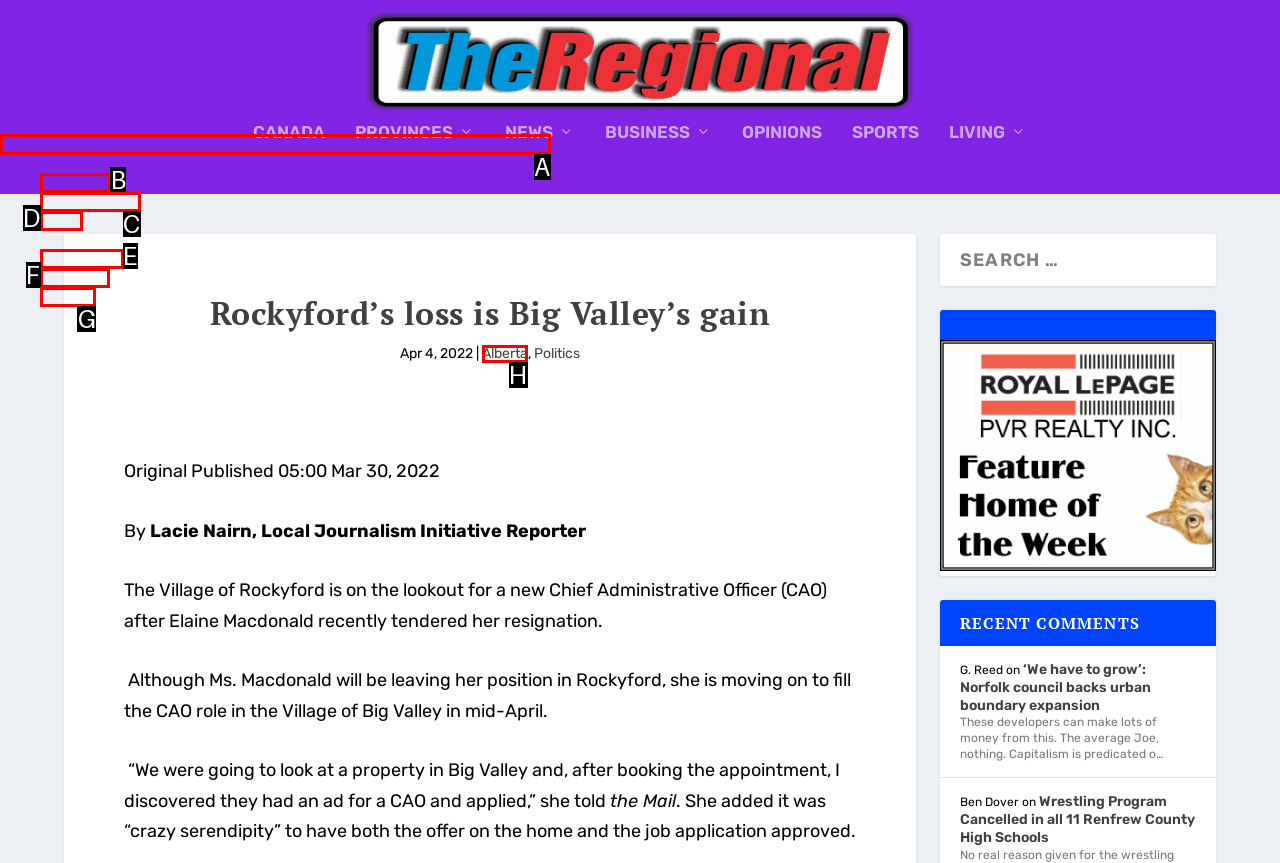Tell me which letter corresponds to the UI element that should be clicked to fulfill this instruction: Click on the 'Alberta' link
Answer using the letter of the chosen option directly.

H